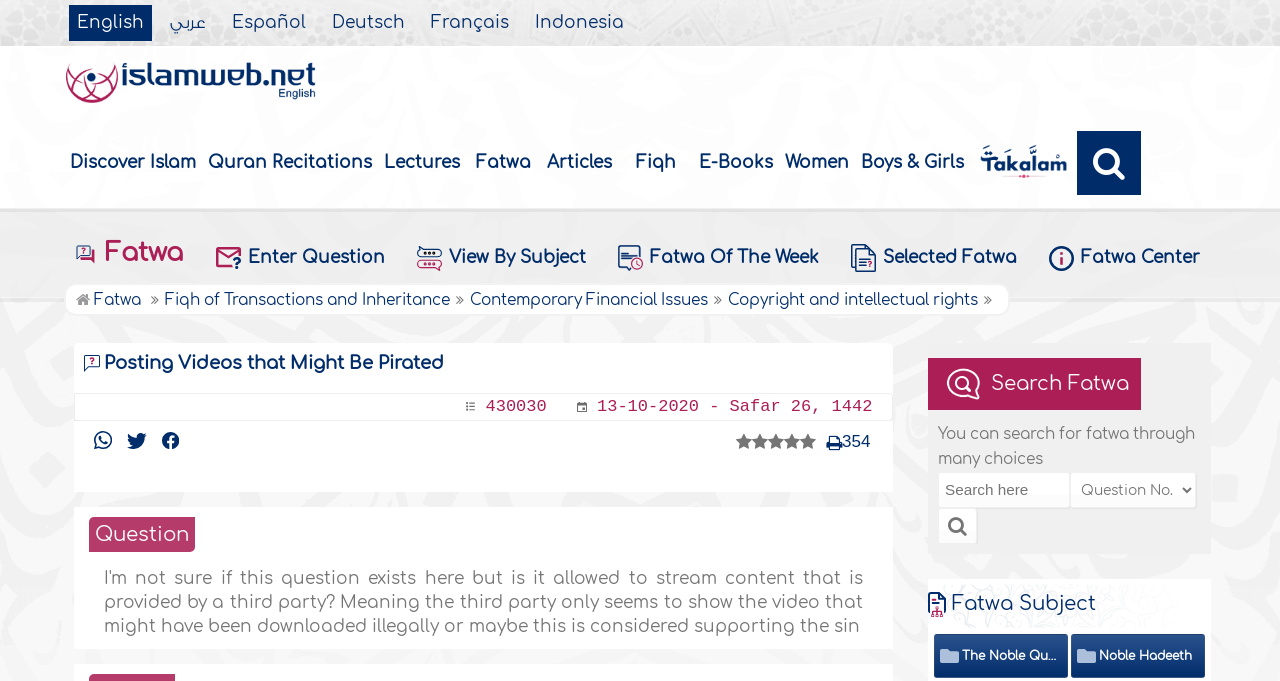Bounding box coordinates must be specified in the format (top-left x, top-left y, bottom-right x, bottom-right y). All values should be floating point numbers between 0 and 1. What are the bounding box coordinates of the UI element described as: Pinterest

None